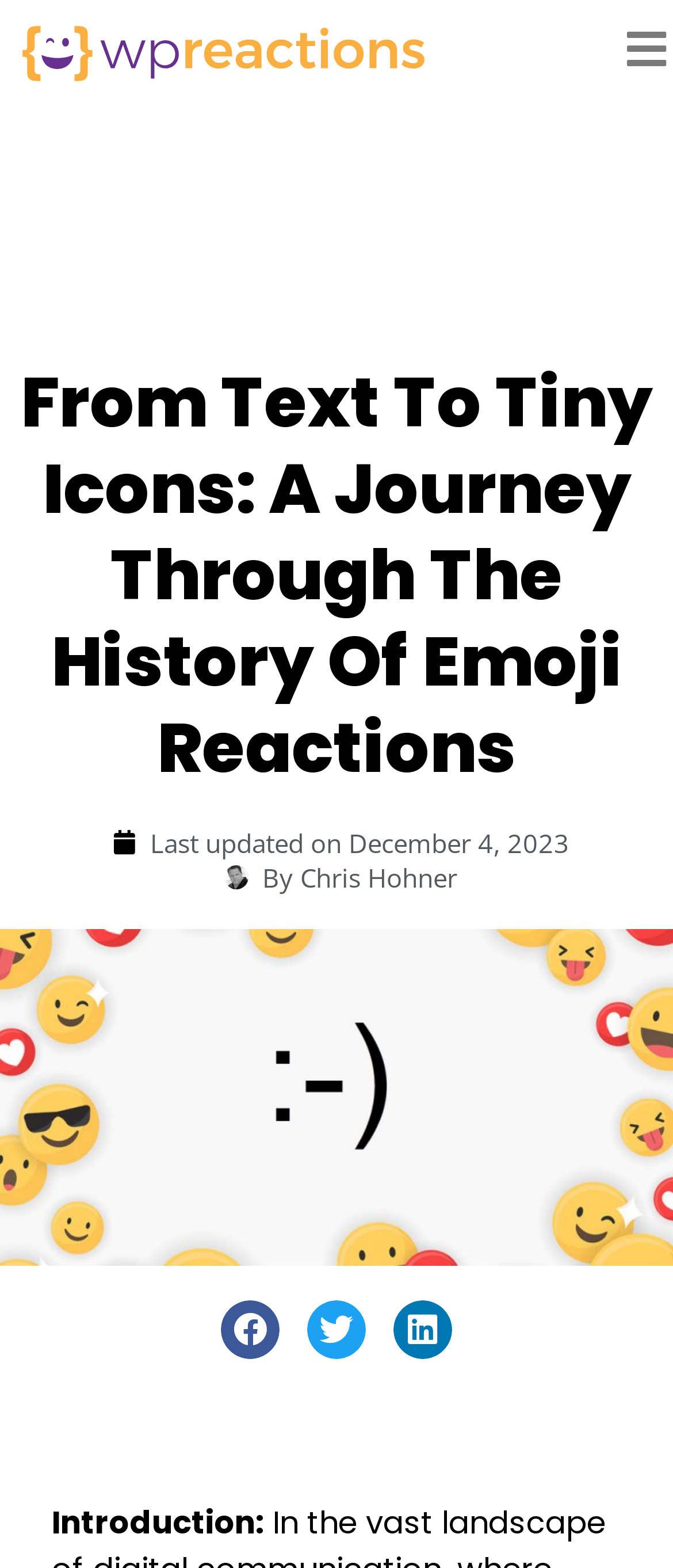Could you locate the bounding box coordinates for the section that should be clicked to accomplish this task: "learn about emojis".

[0.321, 0.156, 0.441, 0.177]